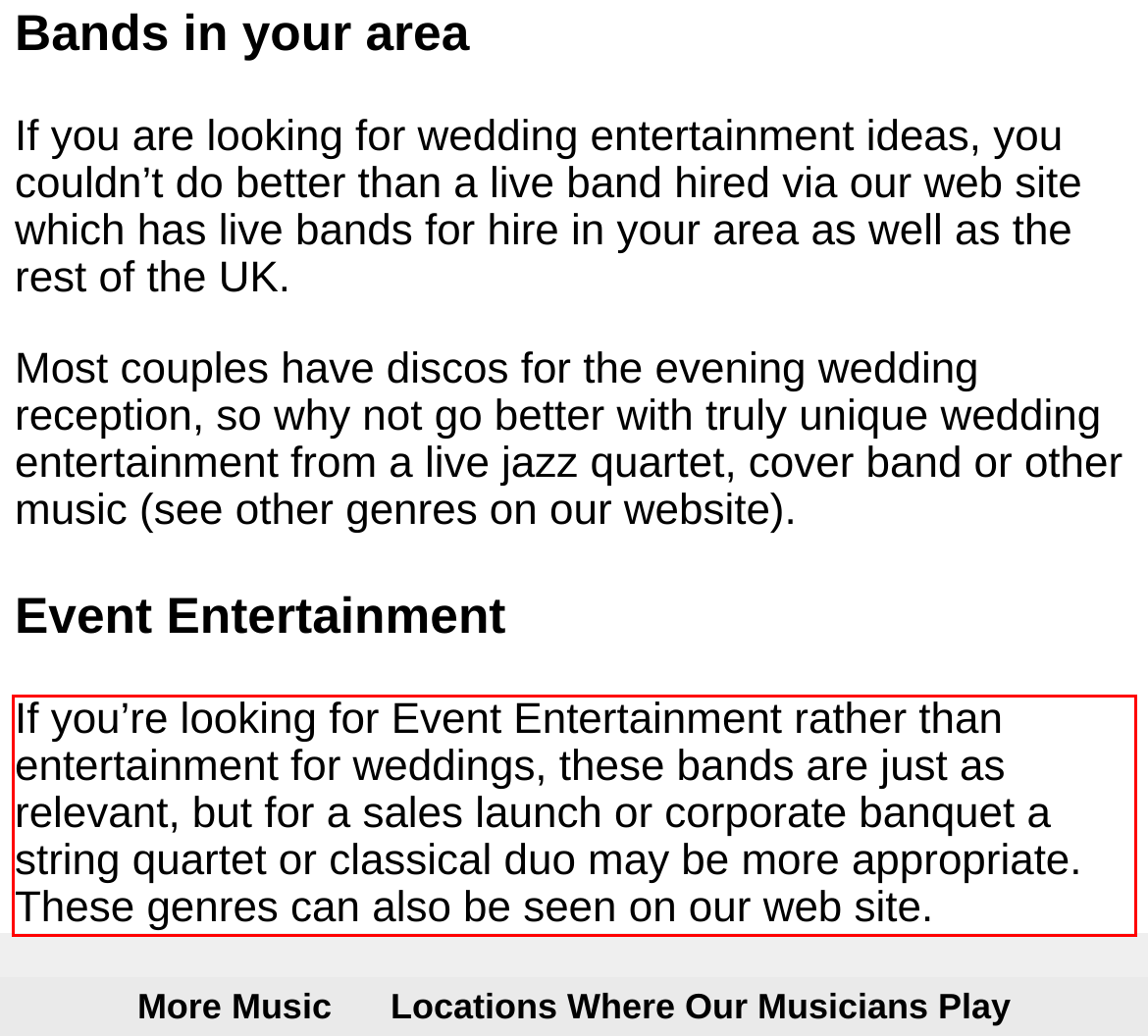Analyze the red bounding box in the provided webpage screenshot and generate the text content contained within.

If you’re looking for Event Entertainment rather than entertainment for weddings, these bands are just as relevant, but for a sales launch or corporate banquet a string quartet or classical duo may be more appropriate. These genres can also be seen on our web site.